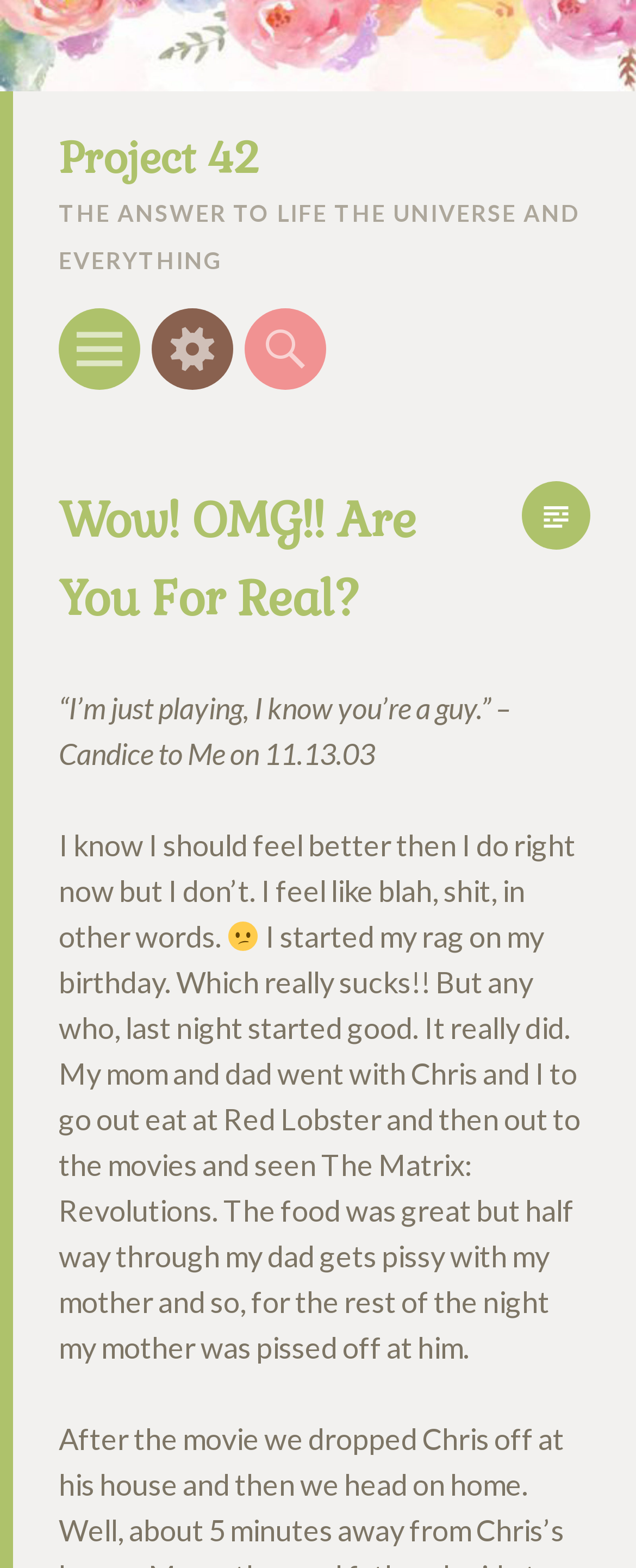Find the bounding box coordinates of the UI element according to this description: "Find Care".

None